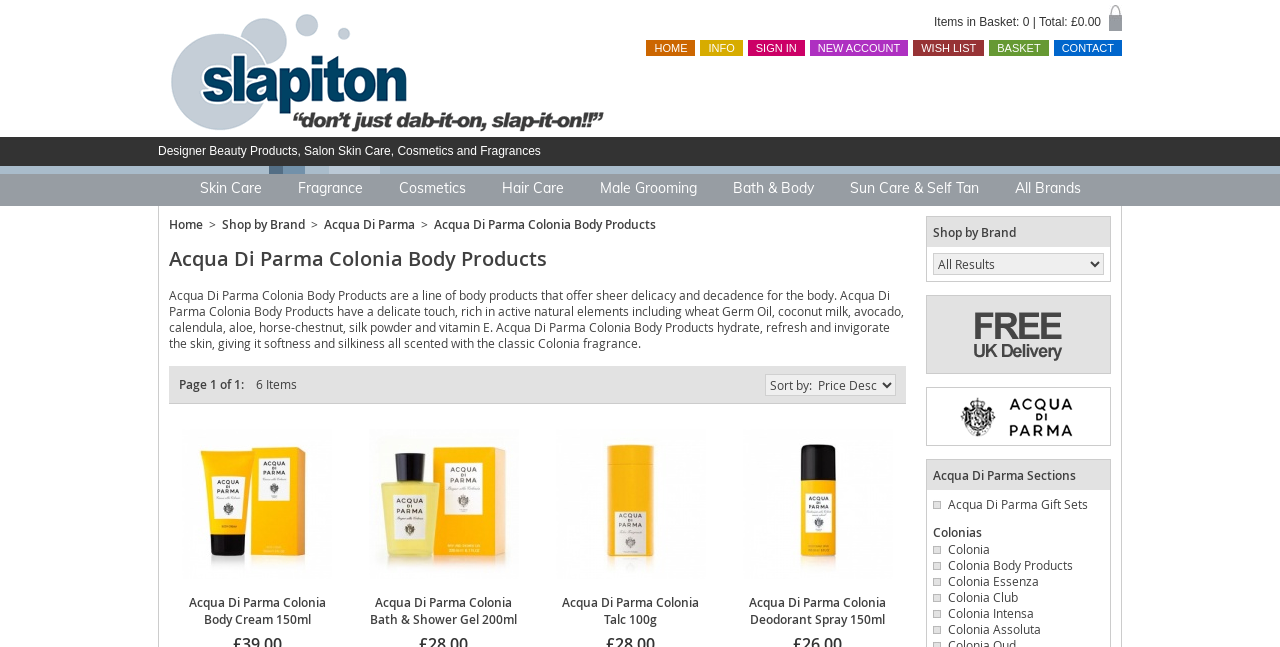What is the total cost of the items in the basket?
Using the image as a reference, answer the question with a short word or phrase.

£0.00